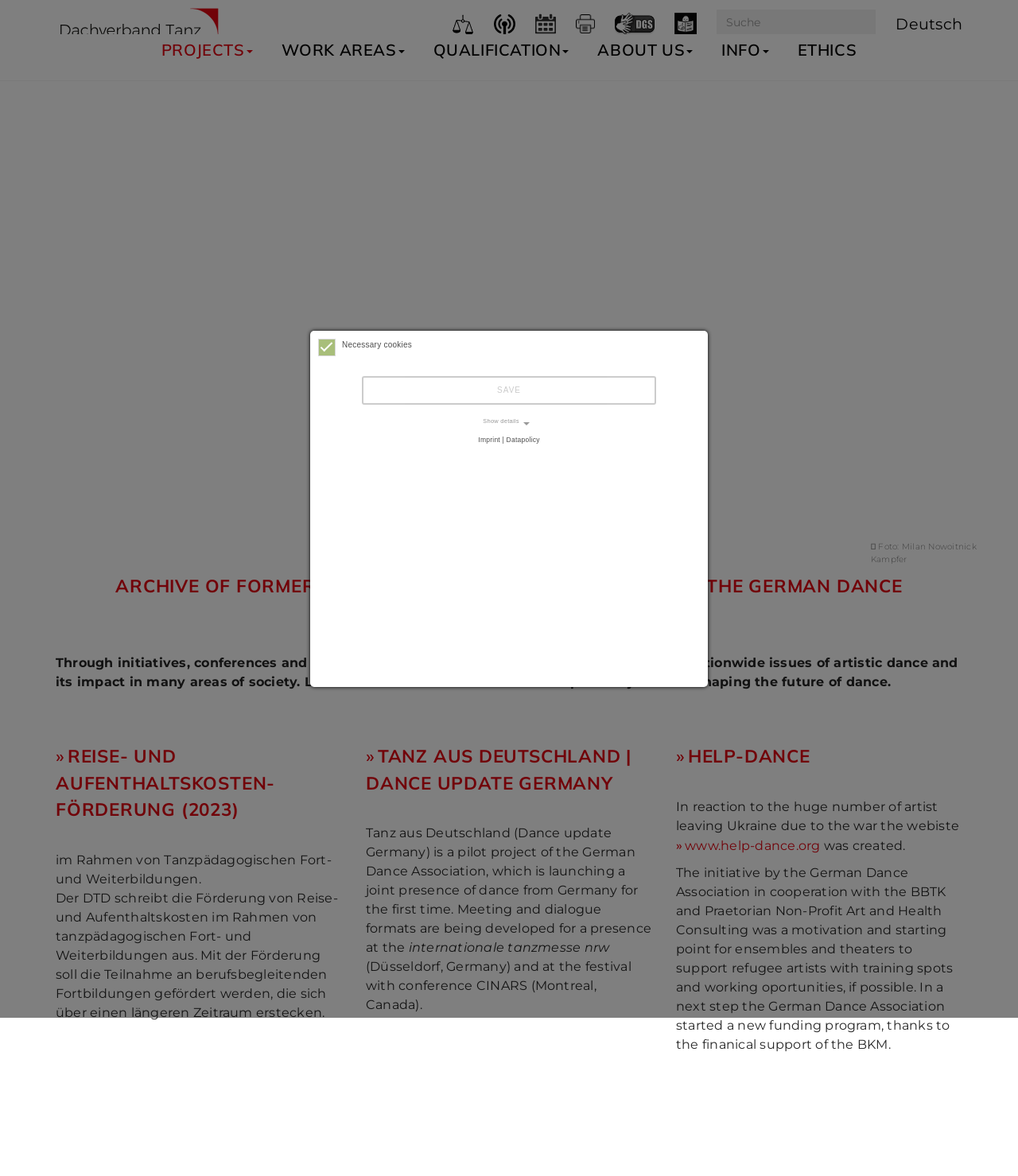Please identify the bounding box coordinates of the element on the webpage that should be clicked to follow this instruction: "Click the 'PROJECTS' link". The bounding box coordinates should be given as four float numbers between 0 and 1, formatted as [left, top, right, bottom].

[0.144, 0.074, 0.262, 0.101]